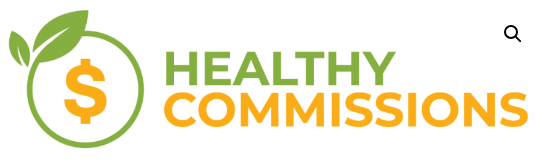Provide your answer in one word or a succinct phrase for the question: 
What do the two green leaves emerging from the top of the circle represent?

health and well-being